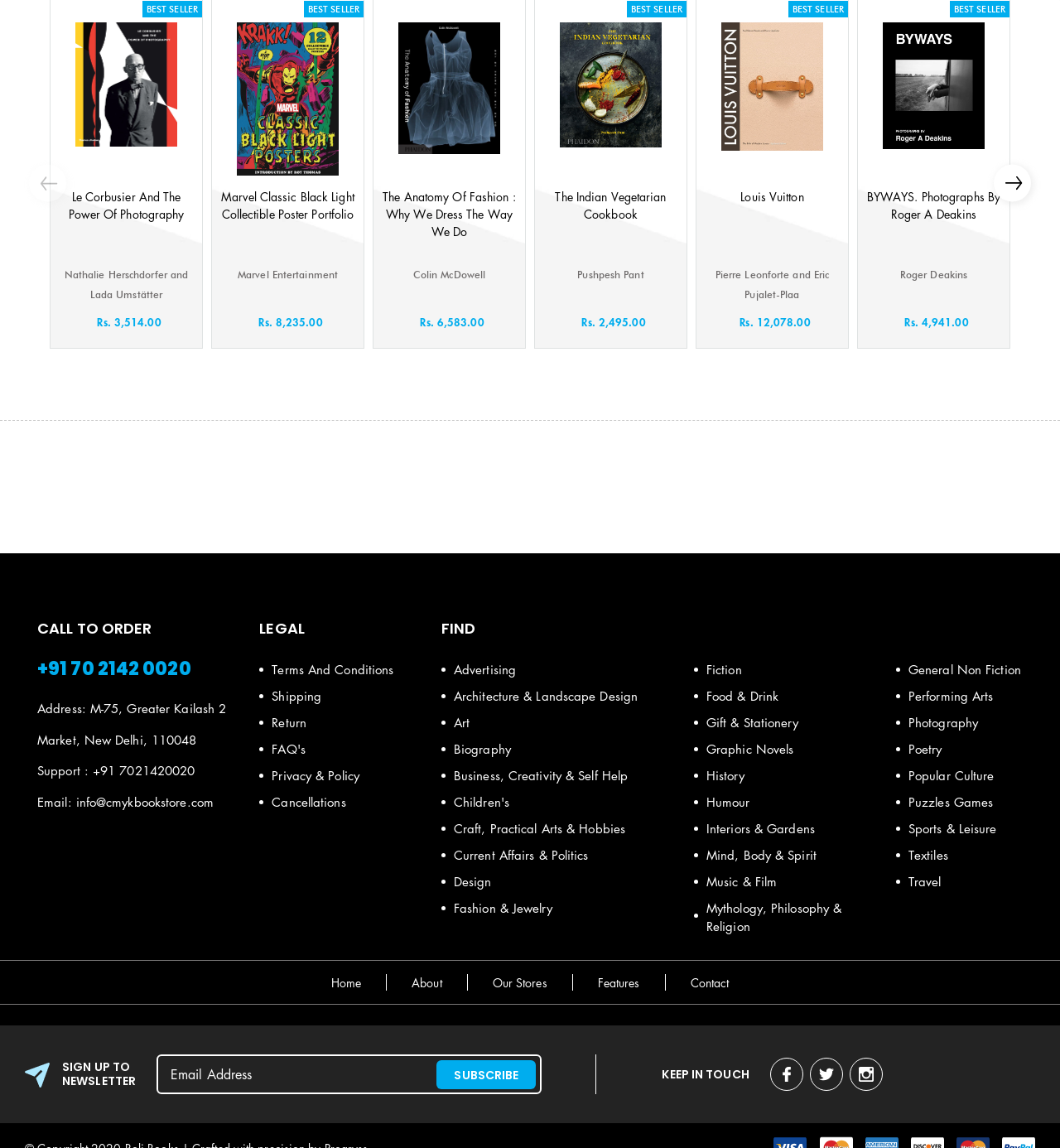Locate the bounding box coordinates of the item that should be clicked to fulfill the instruction: "Browse the 'Art' category".

[0.428, 0.622, 0.443, 0.637]